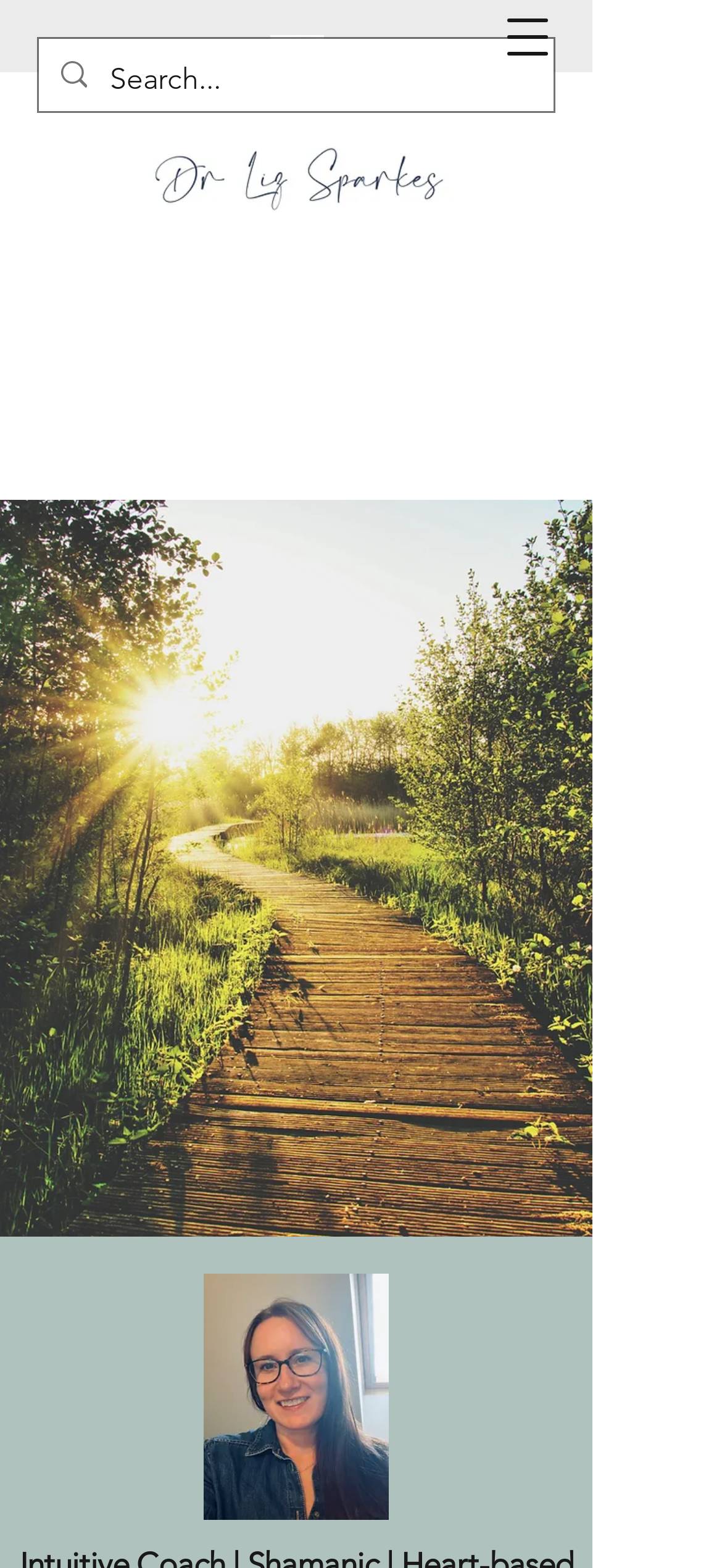Find the headline of the webpage and generate its text content.

Intuitive Coach | Shamanic | Heart-based Meditation | Reiki Master